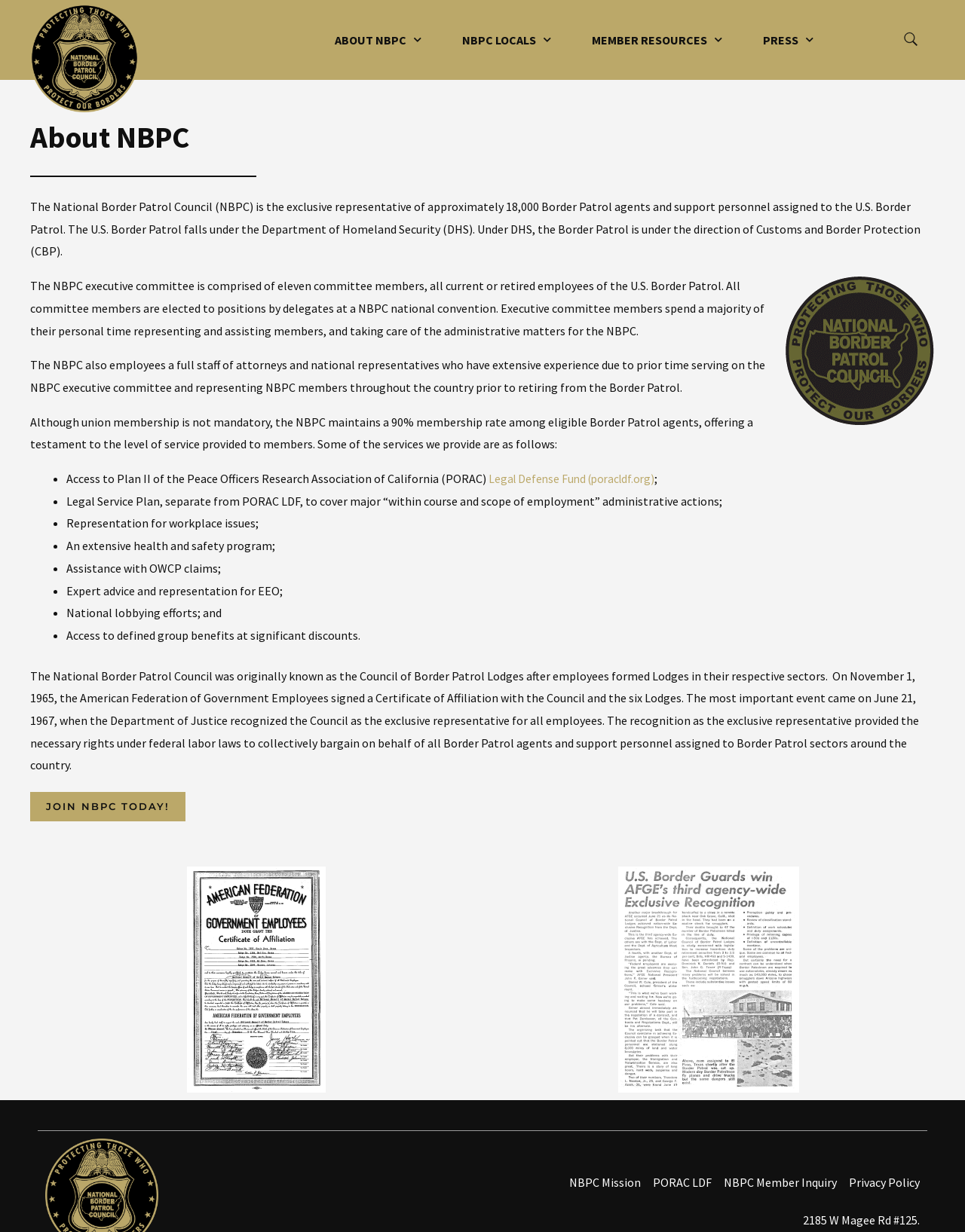Locate the bounding box coordinates of the segment that needs to be clicked to meet this instruction: "Click on the category link On The Screen".

None